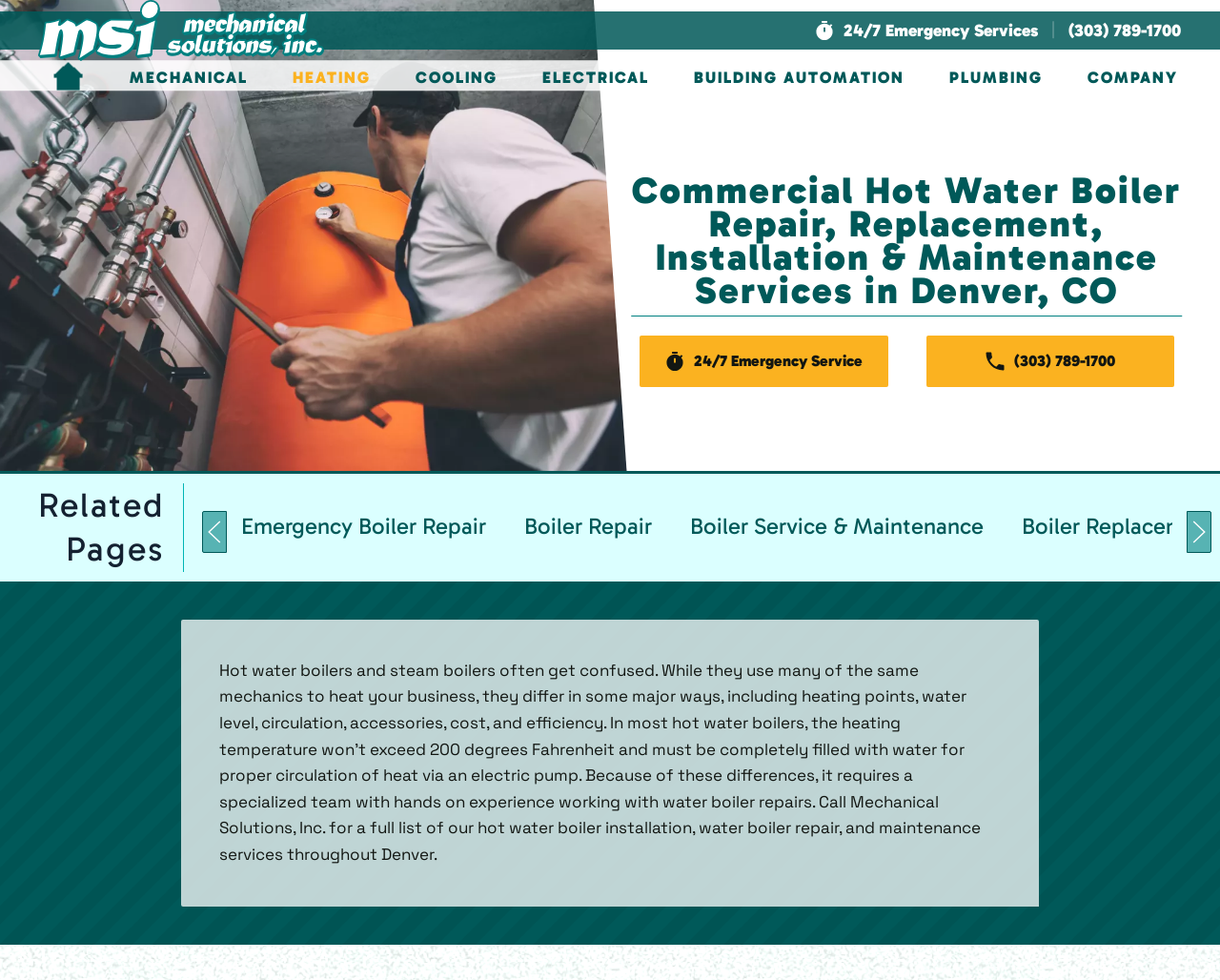Please specify the bounding box coordinates for the clickable region that will help you carry out the instruction: "Click the '24/7 Emergency Services' button".

[0.668, 0.017, 0.851, 0.045]